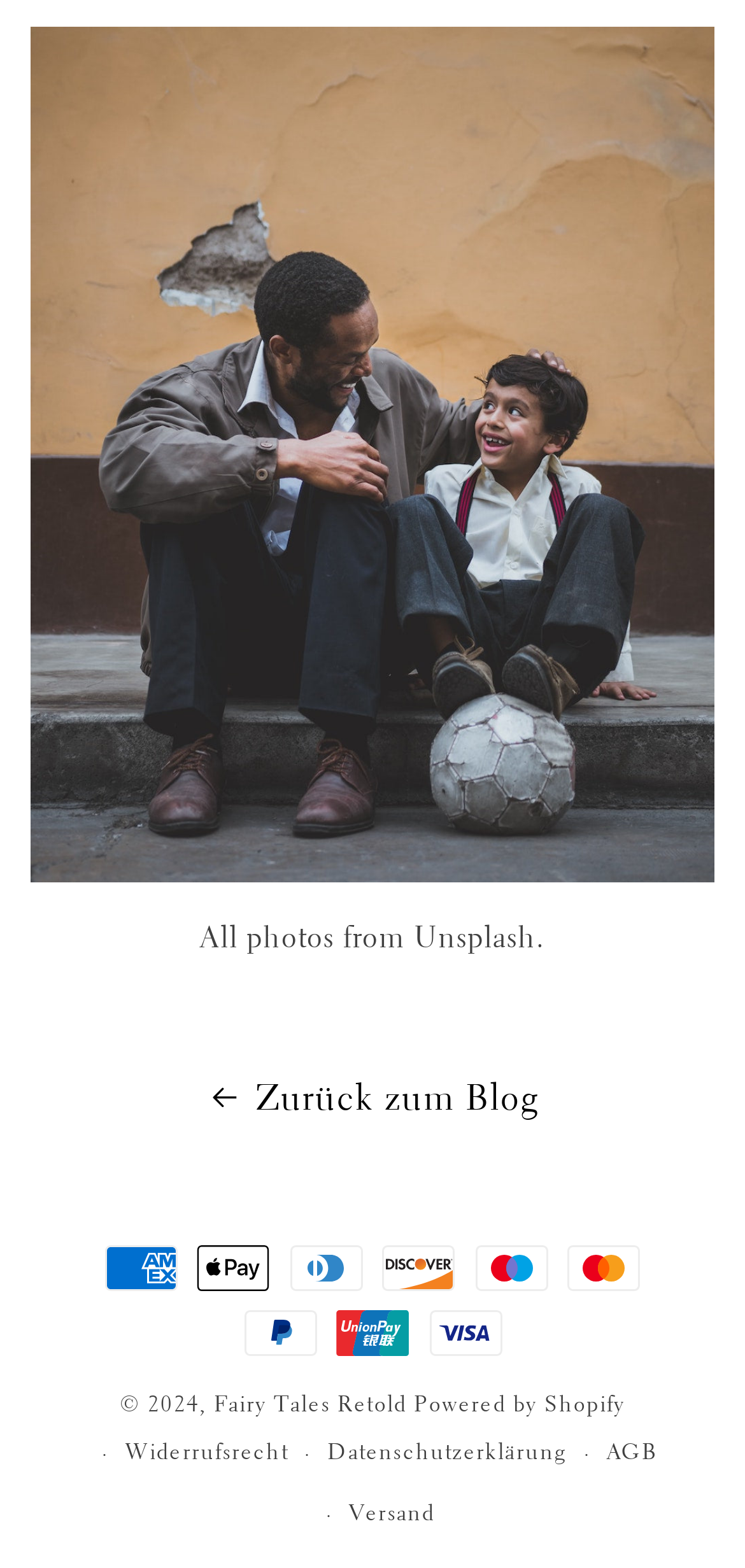What is the website's copyright year?
Using the information from the image, answer the question thoroughly.

I found the copyright year by looking at the StaticText element with the text ' 2024,' which is located at the bottom of the webpage.